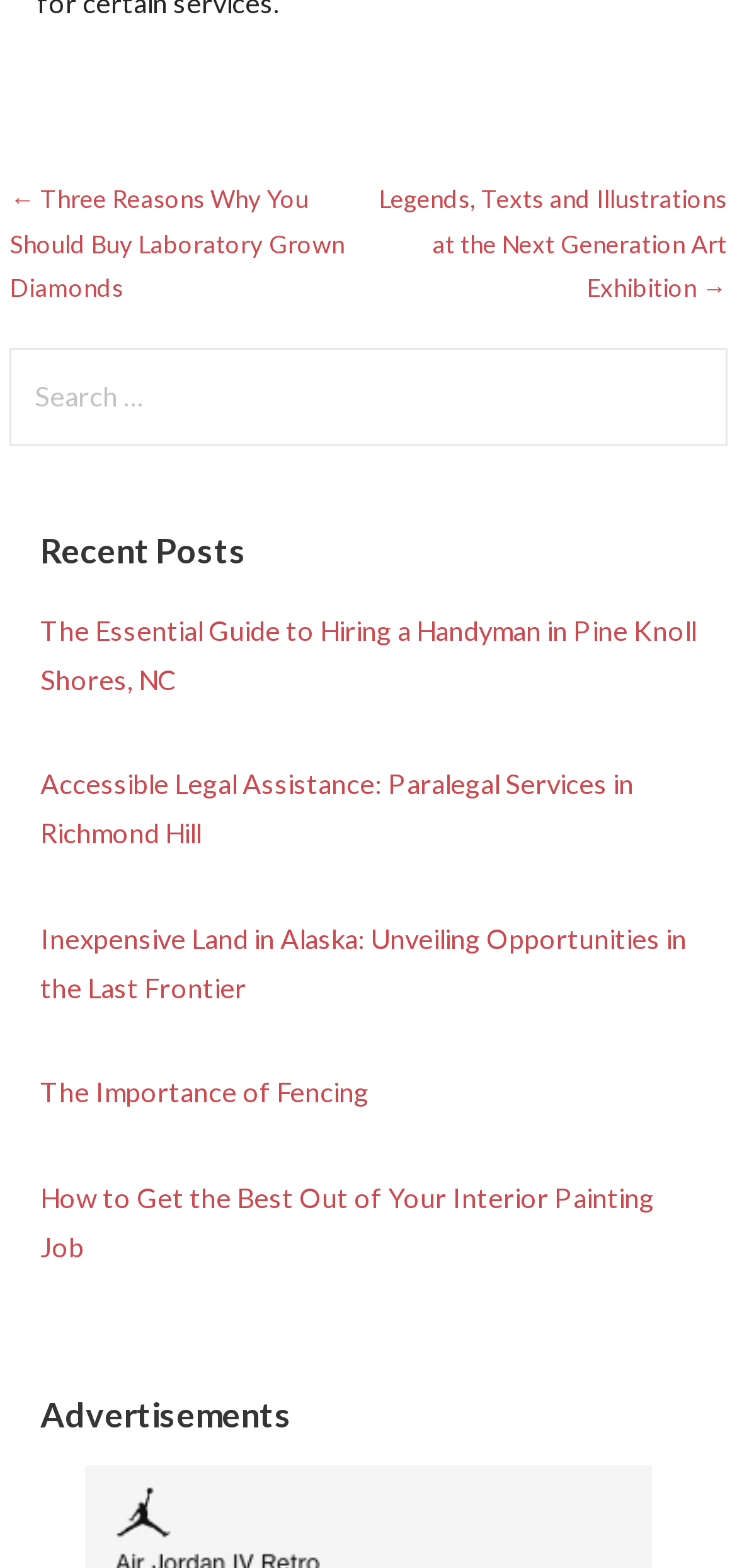Use a single word or phrase to answer this question: 
How many recent posts are listed?

5